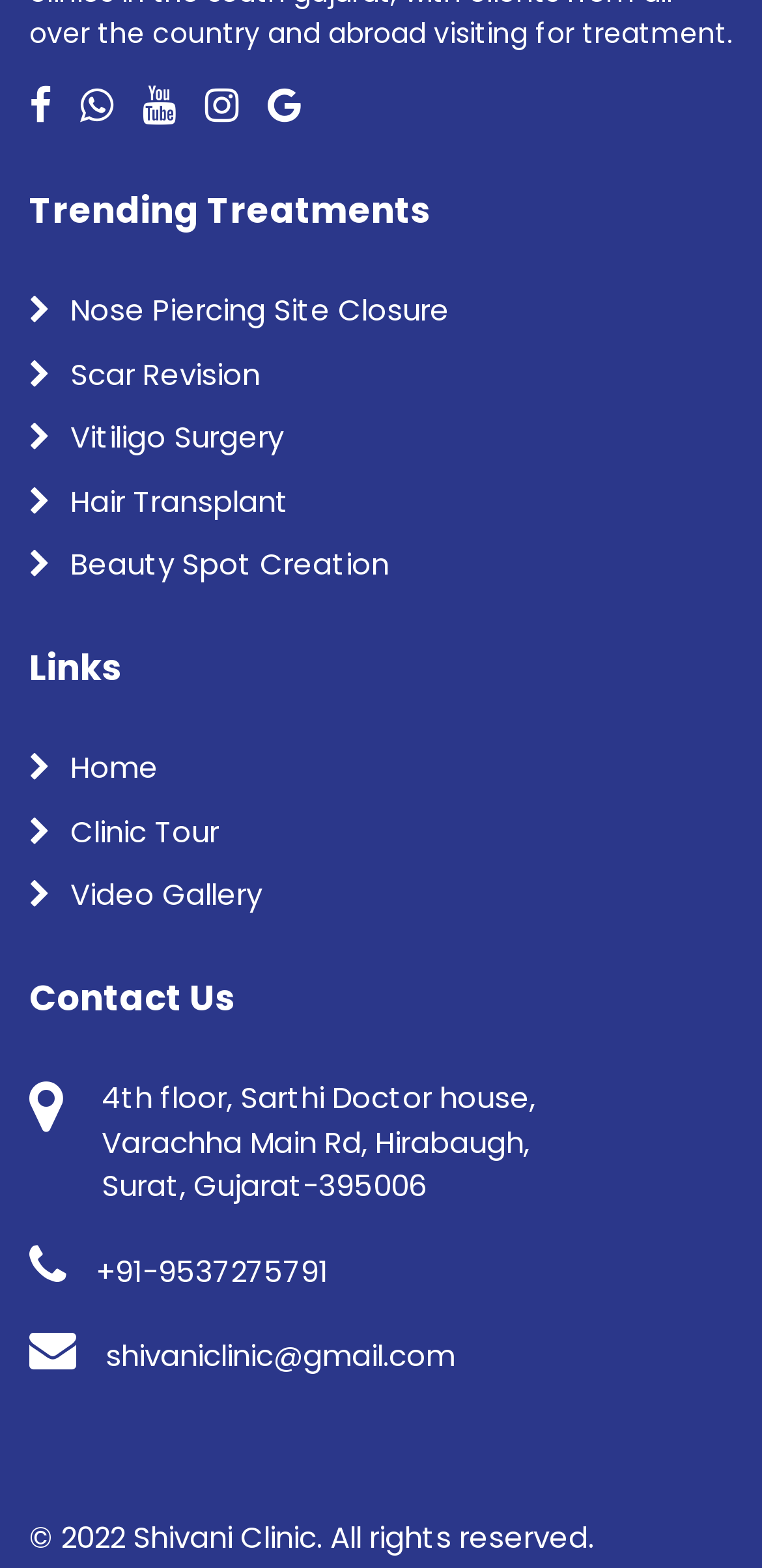What is the clinic's email address?
Please give a detailed and elaborate explanation in response to the question.

I found the email address in the 'Contact Us' section, which is 'shivaniclinic@gmail.com'.